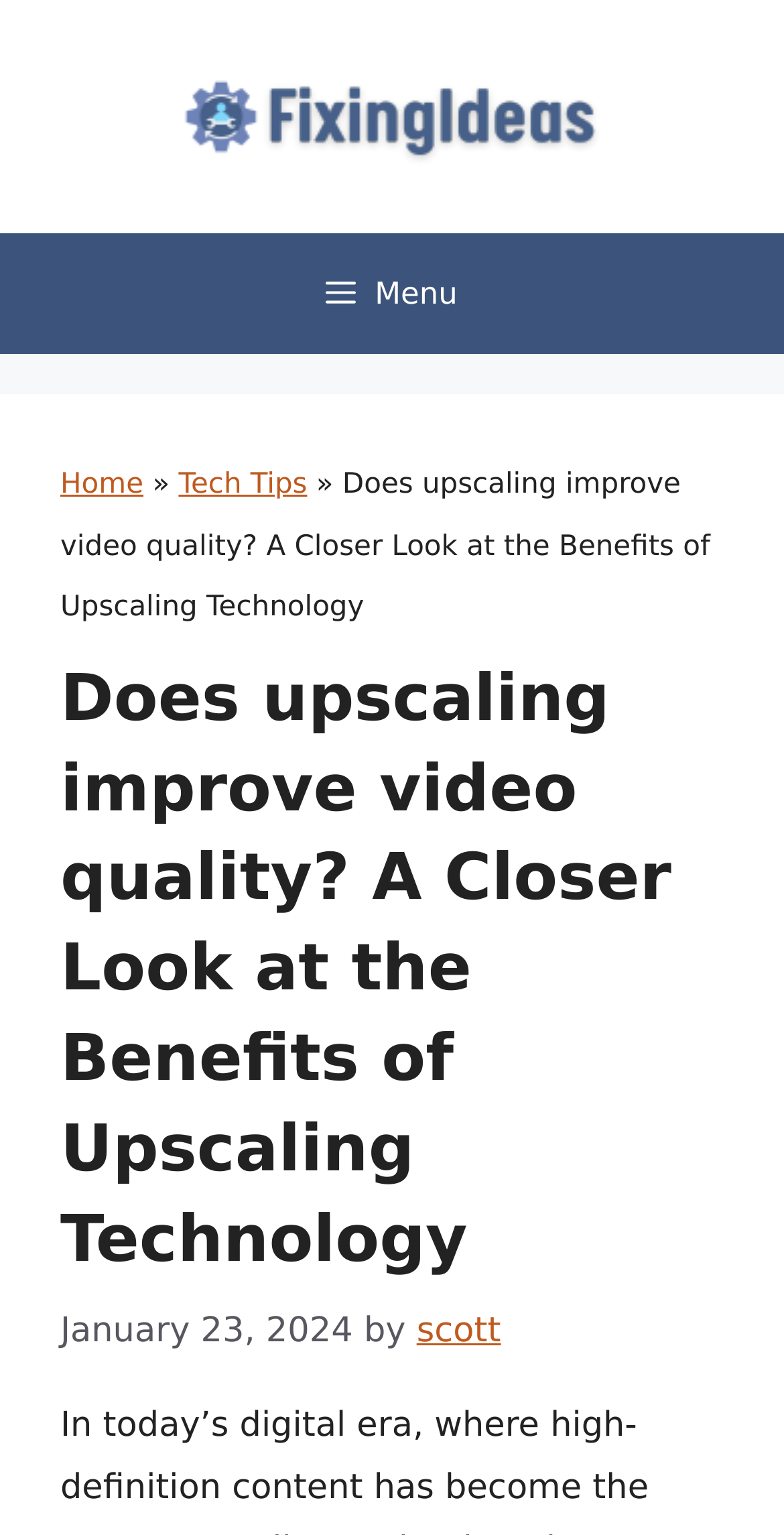When was the current article published?
Examine the webpage screenshot and provide an in-depth answer to the question.

I found the publication date of the current article by examining the time element below the article title, which displays the date 'January 23, 2024'.